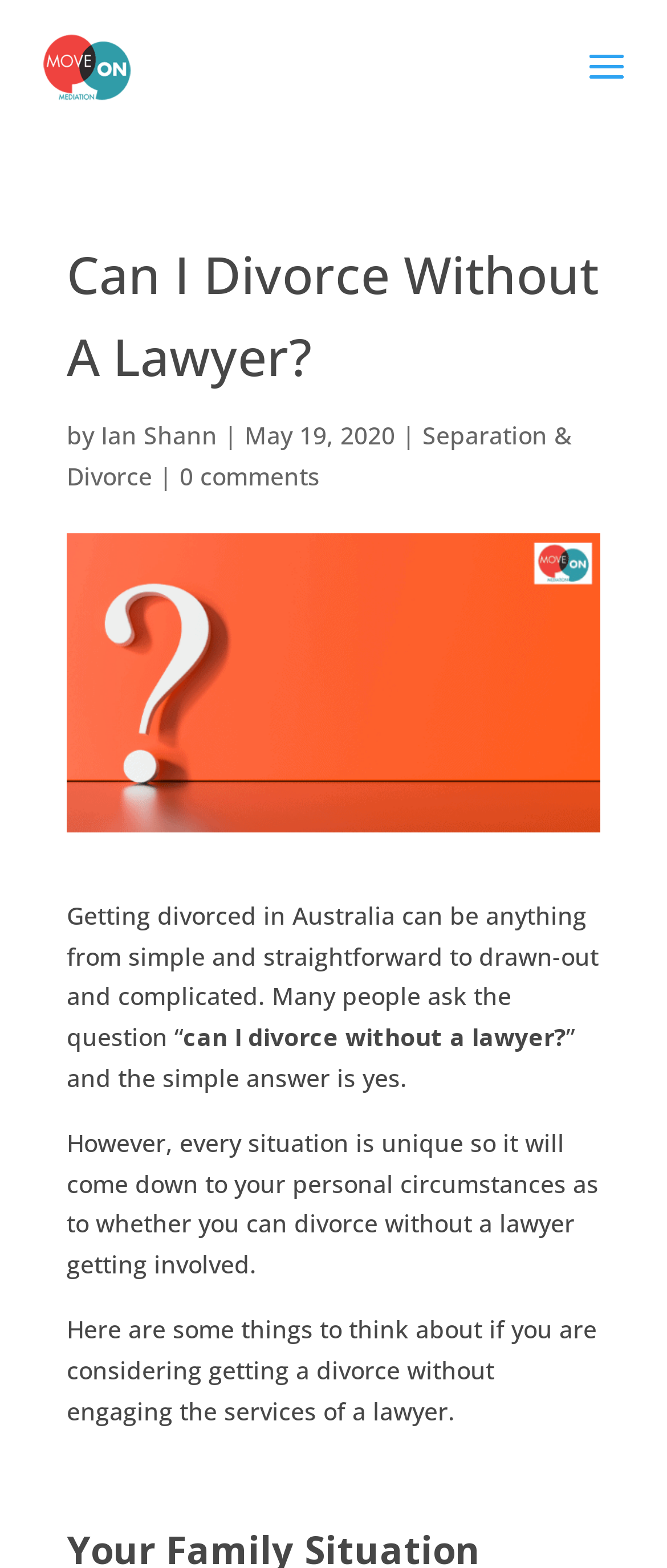Please reply to the following question using a single word or phrase: 
What is the topic of the article?

Divorce without a lawyer